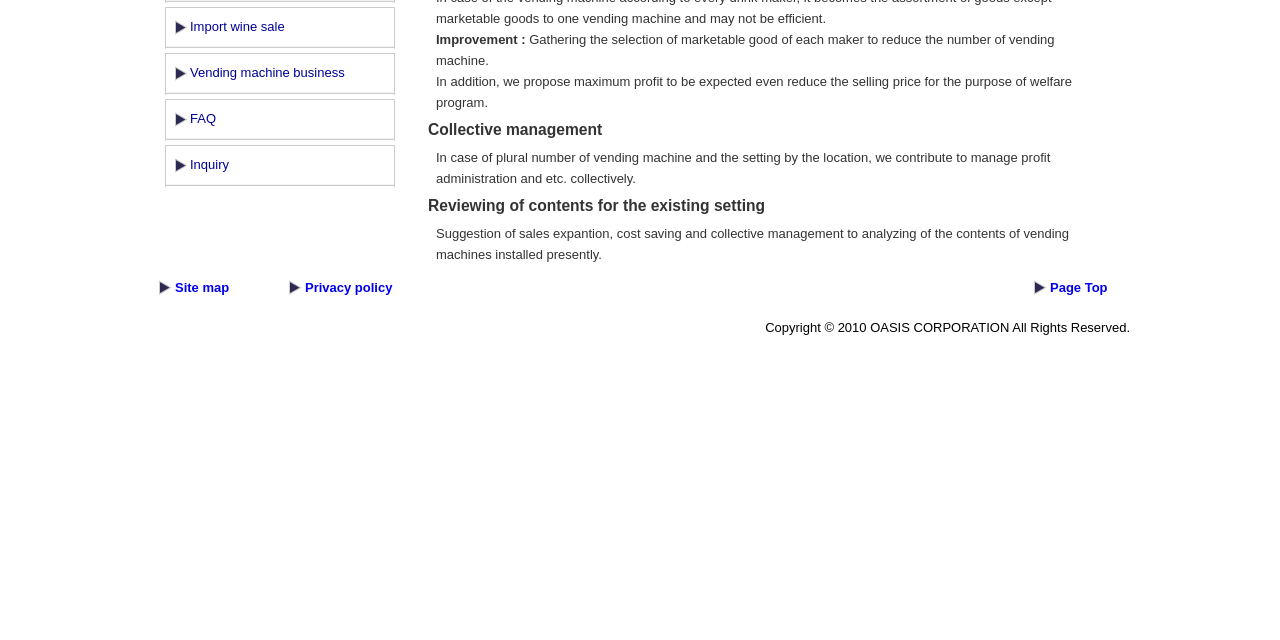Locate the bounding box coordinates of the UI element described by: "Vending machine business". The bounding box coordinates should consist of four float numbers between 0 and 1, i.e., [left, top, right, bottom].

[0.129, 0.083, 0.309, 0.148]